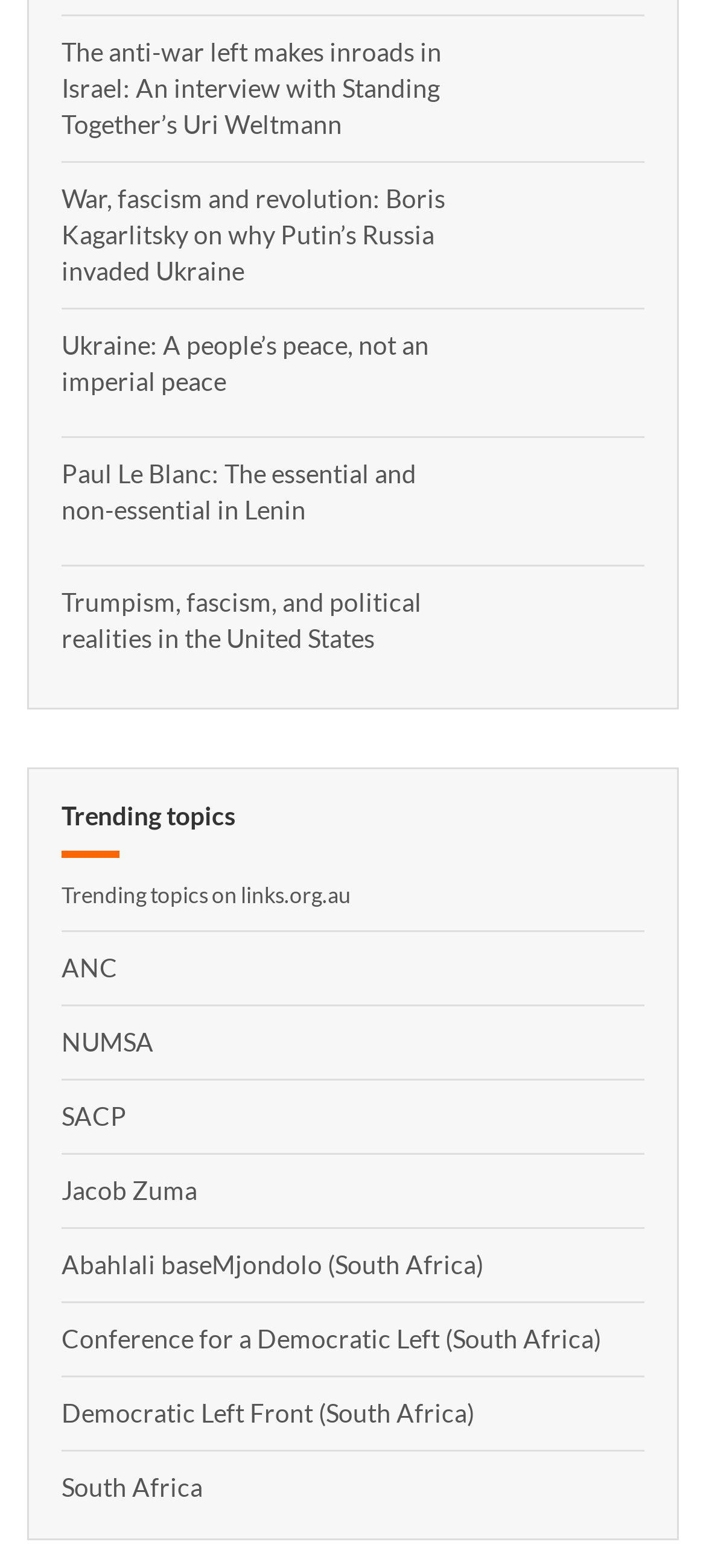Please respond to the question with a concise word or phrase:
What is the topic of the first link?

The anti-war left